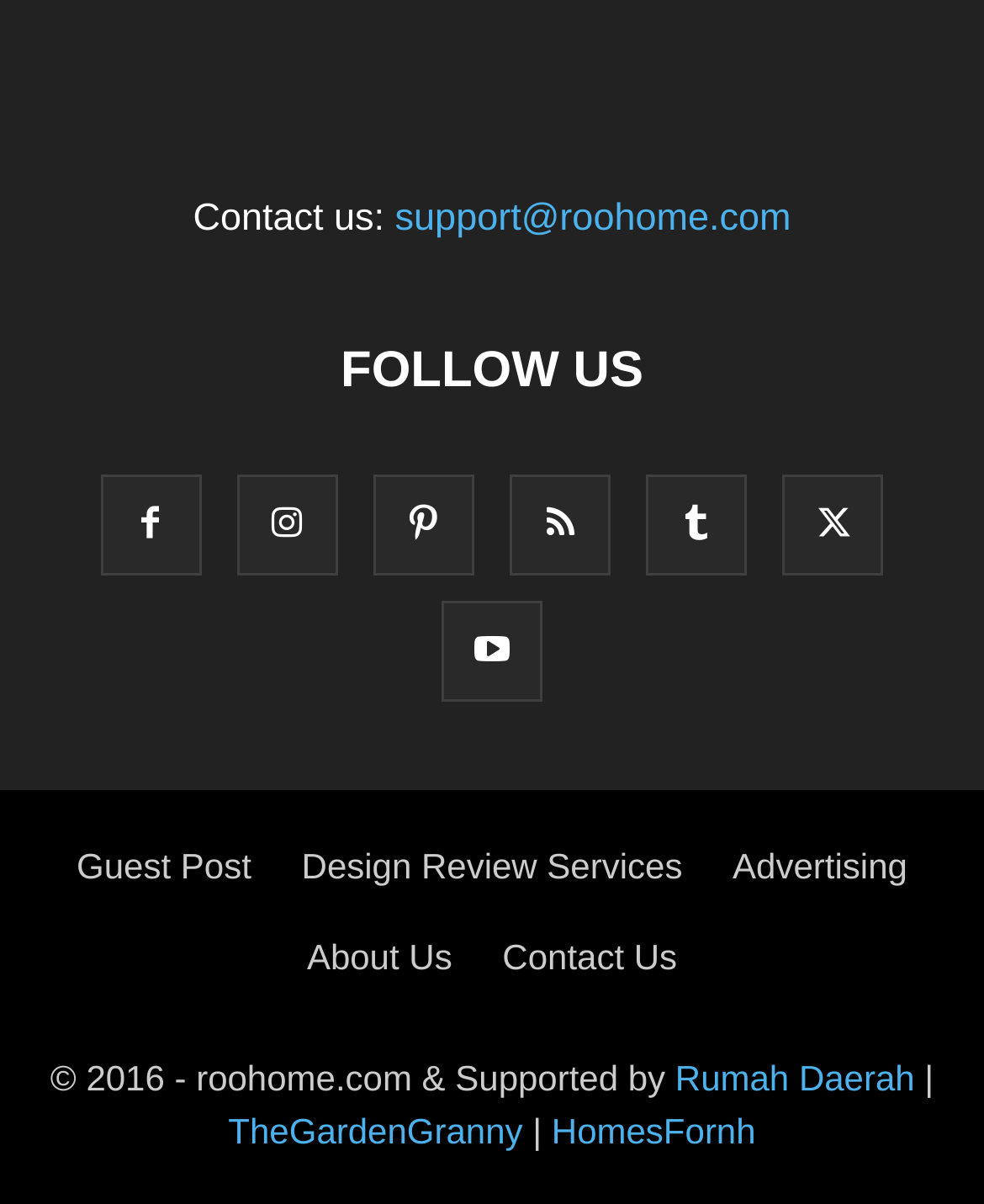What is the email address to contact the website?
Based on the image, respond with a single word or phrase.

support@roohome.com